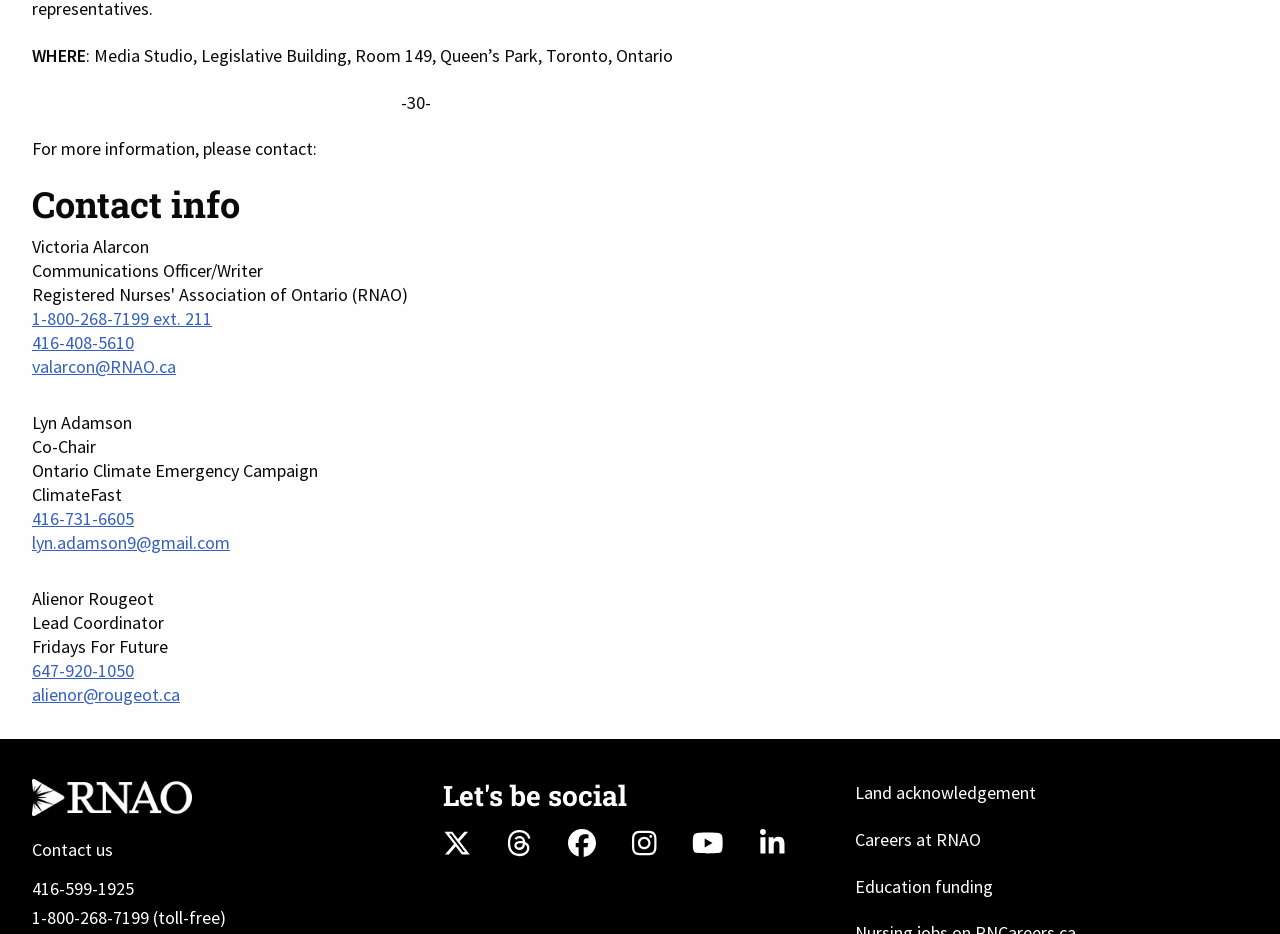Who is the Communications Officer/Writer?
Please use the image to provide a one-word or short phrase answer.

Victoria Alarcon